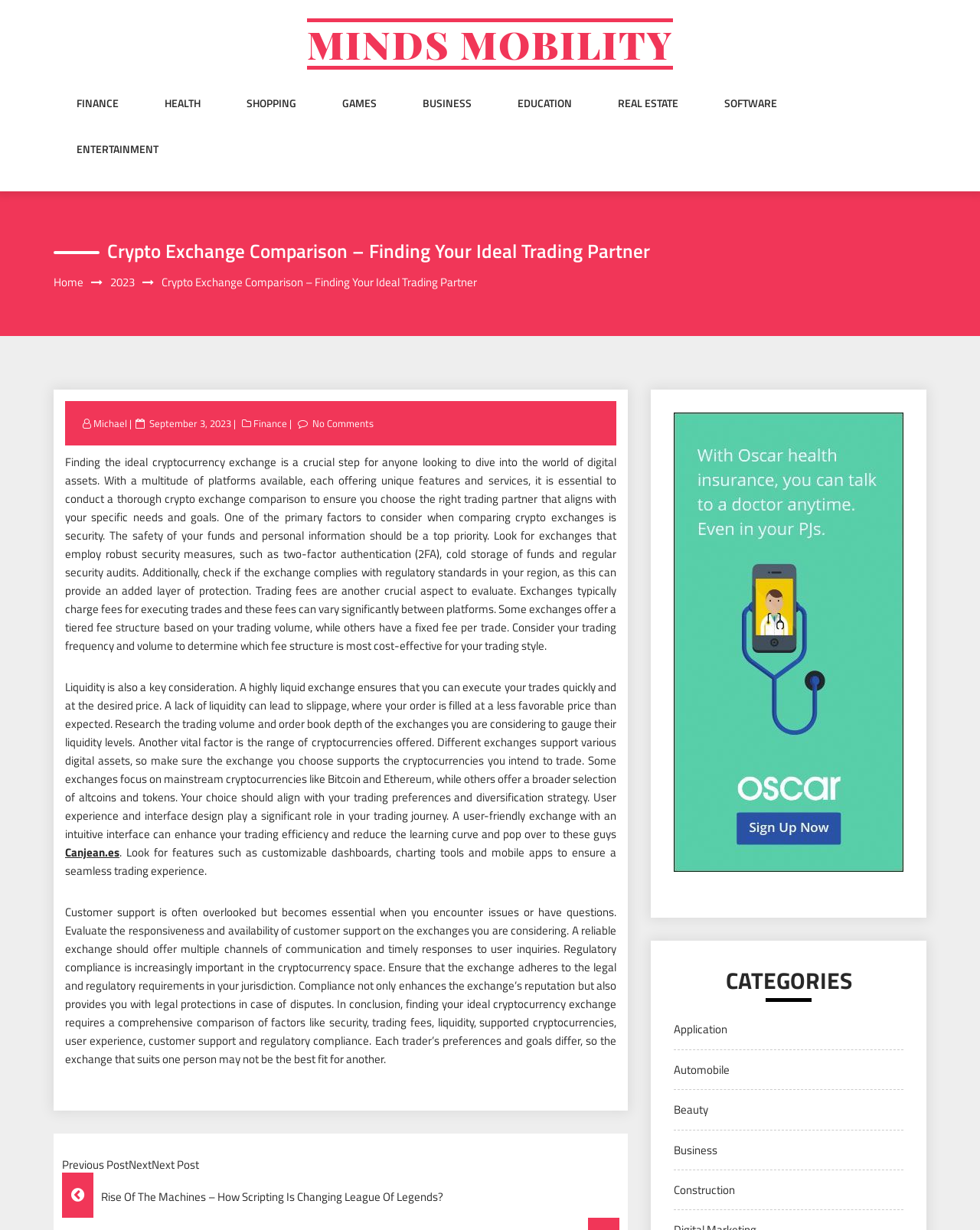What categories are available on this website?
Answer the question with a single word or phrase derived from the image.

Multiple categories